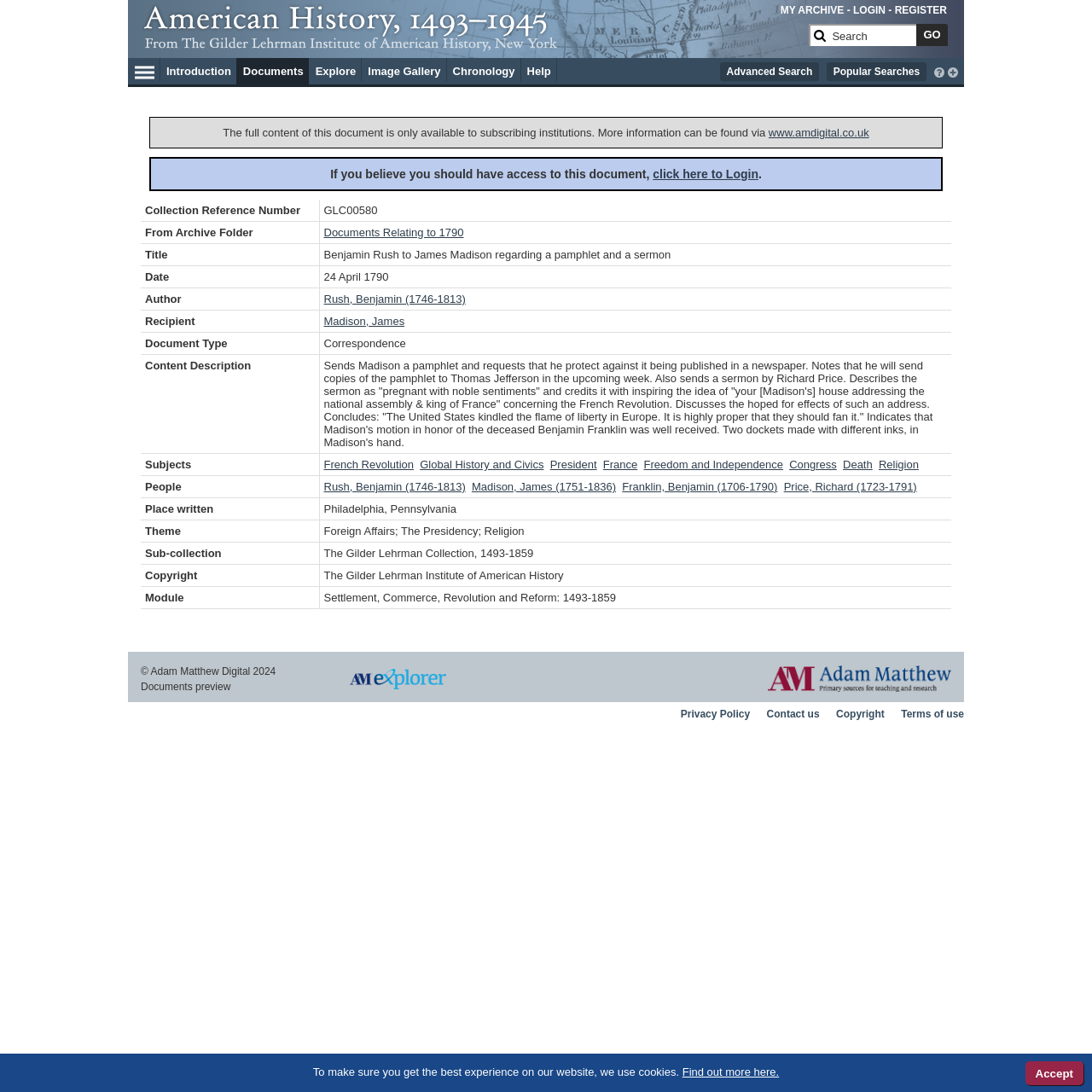Please find the bounding box coordinates of the element that you should click to achieve the following instruction: "search for documents". The coordinates should be presented as four float numbers between 0 and 1: [left, top, right, bottom].

[0.741, 0.022, 0.839, 0.042]